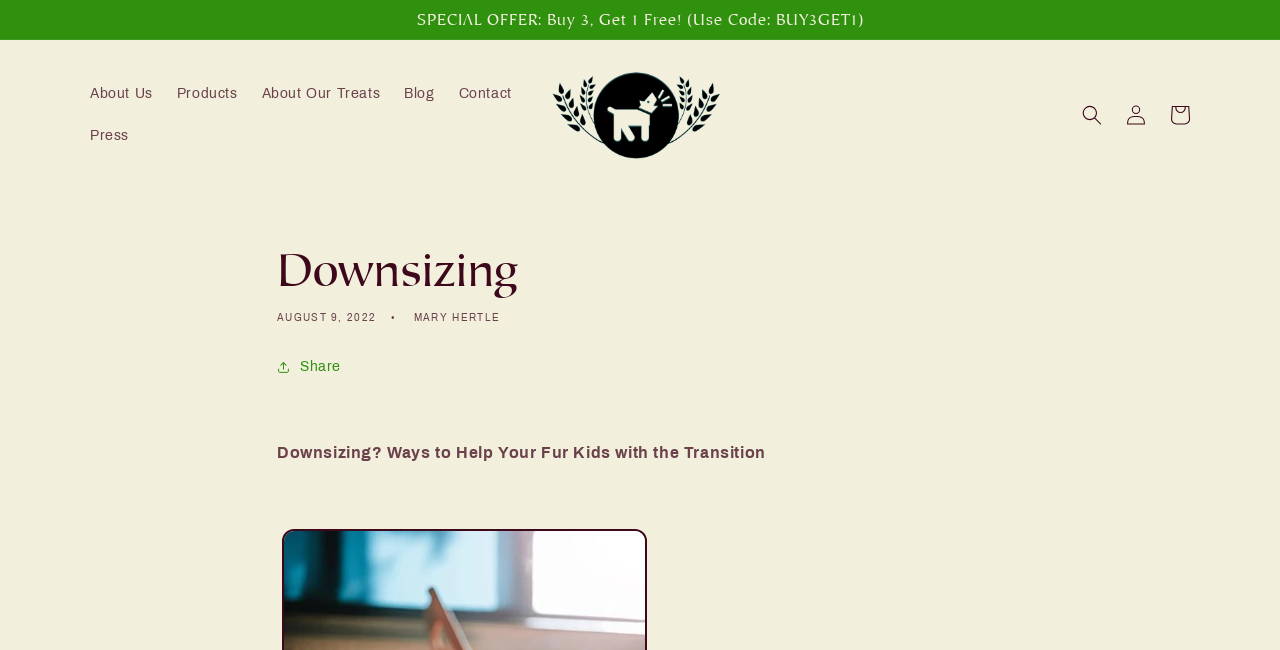Describe all the key features of the webpage in detail.

The webpage is about Barking Dog Beer Bones, a company that sells treats for dogs. At the top of the page, there is an announcement section with a special offer: "Buy 3, Get 1 Free!" with a code to use. Below this, there is a navigation menu with links to "About Us", "Products", "About Our Treats", "Blog", "Contact", and "Press".

To the right of the navigation menu, there is a logo of Barking Dog Beer Bones, which is an image. Next to the logo, there are links to "Log in" and "Cart". 

The main content of the page is an article titled "Downsizing? Ways to Help Your Fur Kids with the Transition", written by Mary Hertle and published on August 9, 2022. The article is positioned in the middle of the page, with a share button above it. There is a small gap between the article title and the article content, which is a single paragraph.